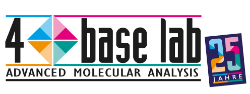Give a short answer using one word or phrase for the question:
What is written below the geometric elements?

Company name